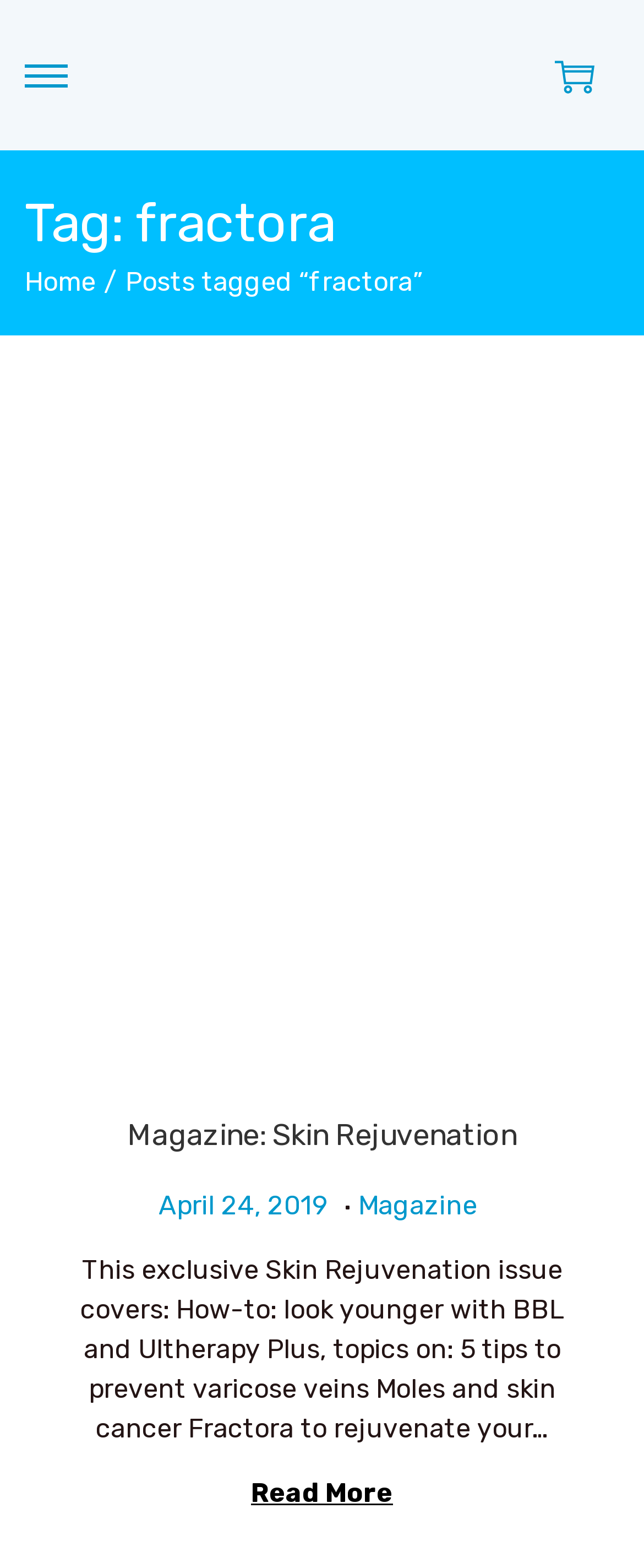Create a detailed narrative of the webpage’s visual and textual elements.

The webpage is about Skin 101 Insider, specifically focused on the topic of fractora. At the top, there are two "Skip to" links, one for navigation and one for content, positioned side by side. Next to them, on the left, is the Woostify mobile logo, which is an image. On the right side, there is another image with no description.

Below these elements, there is a heading that reads "Tag: fractora". To the right of this heading, there are navigation links, including "Home" and a separator, followed by the text "Posts tagged “fractora”".

The main content of the page is an article, which takes up most of the screen. It has a header section with a link to "Magazine: Skin Rejuvenation". Below this, there is a section with the publication date, "April 24, 2019 January 26, 2022", and a category label "Magazine". The article's content is a brief summary of a Skin Rejuvenation issue, covering topics such as BBL and Ultherapy, varicose veins, moles, and skin cancer, and Fractora rejuvenation. At the bottom of the article, there is a "Read More" link.

On the right side of the page, there is a search box that allows users to search for content.